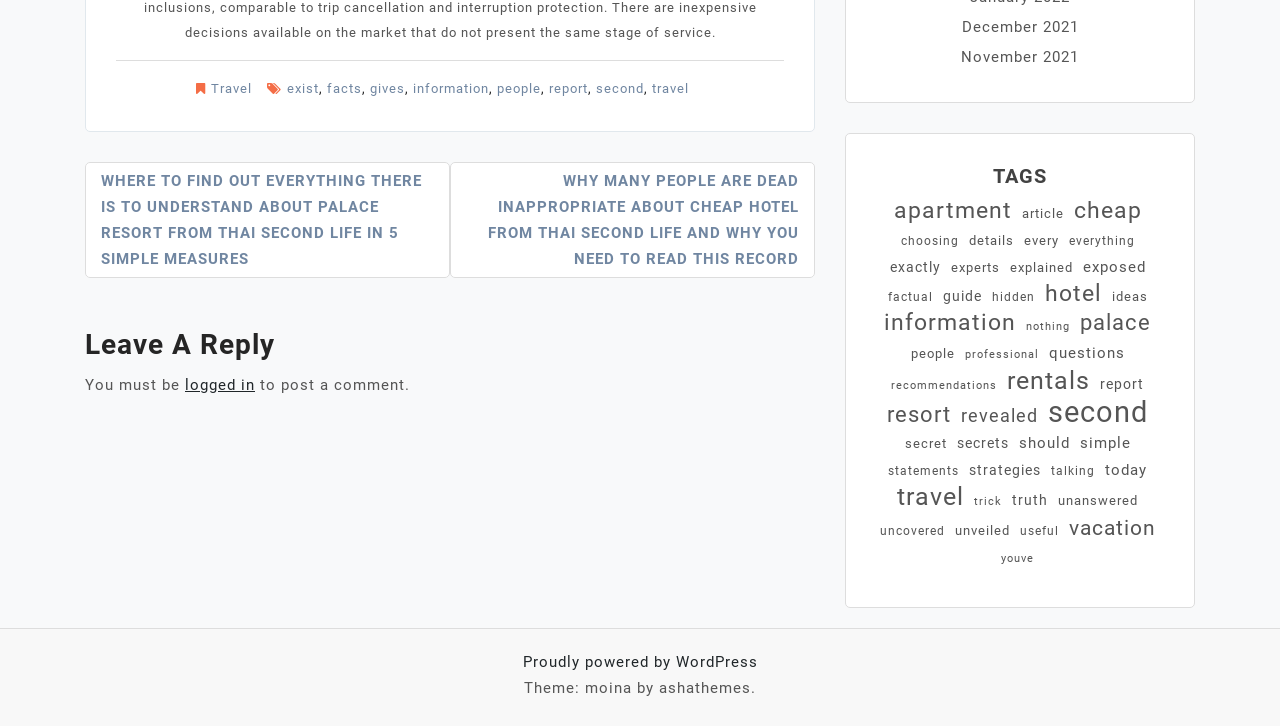Locate and provide the bounding box coordinates for the HTML element that matches this description: "Proudly powered by WordPress".

[0.408, 0.899, 0.592, 0.924]